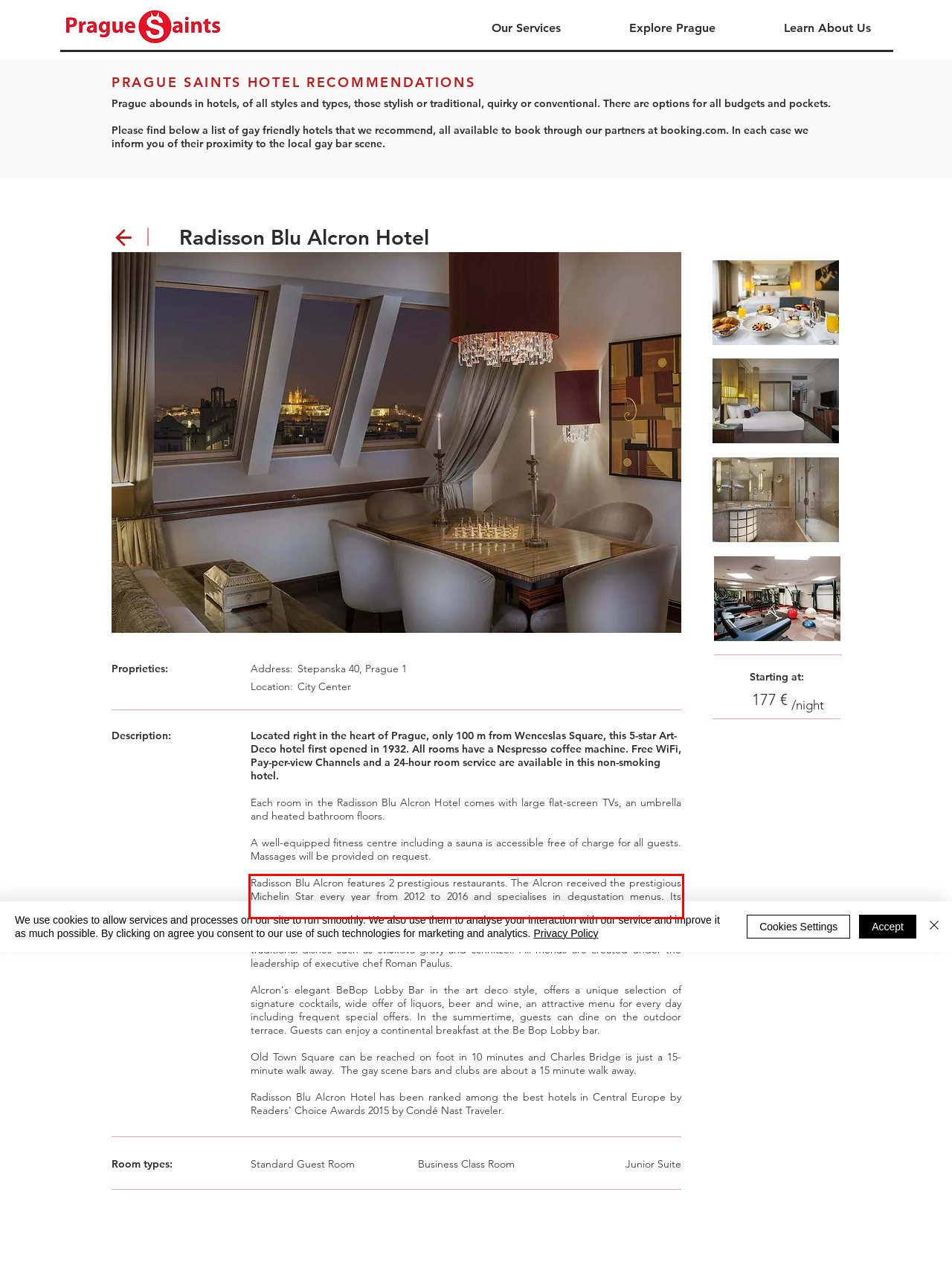Please extract the text content within the red bounding box on the webpage screenshot using OCR.

Radisson Blu Alcron features 2 prestigious restaurants. The Alcron received the prestigious Michelin Star every year from 2012 to 2016 and specialises in degustation menus. Its specialties are fish and seafood.